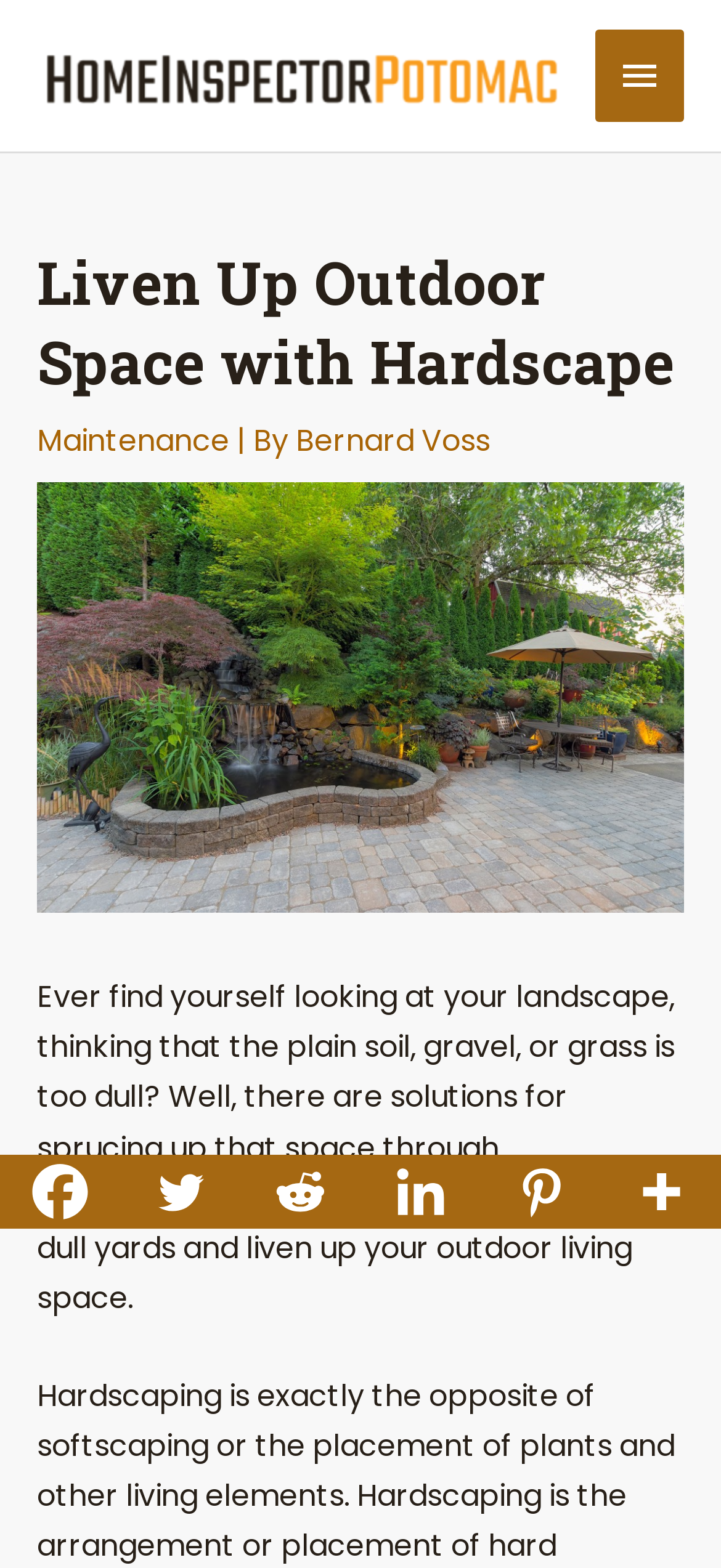Determine the bounding box coordinates of the clickable region to carry out the instruction: "Open the main menu".

[0.826, 0.019, 0.949, 0.078]